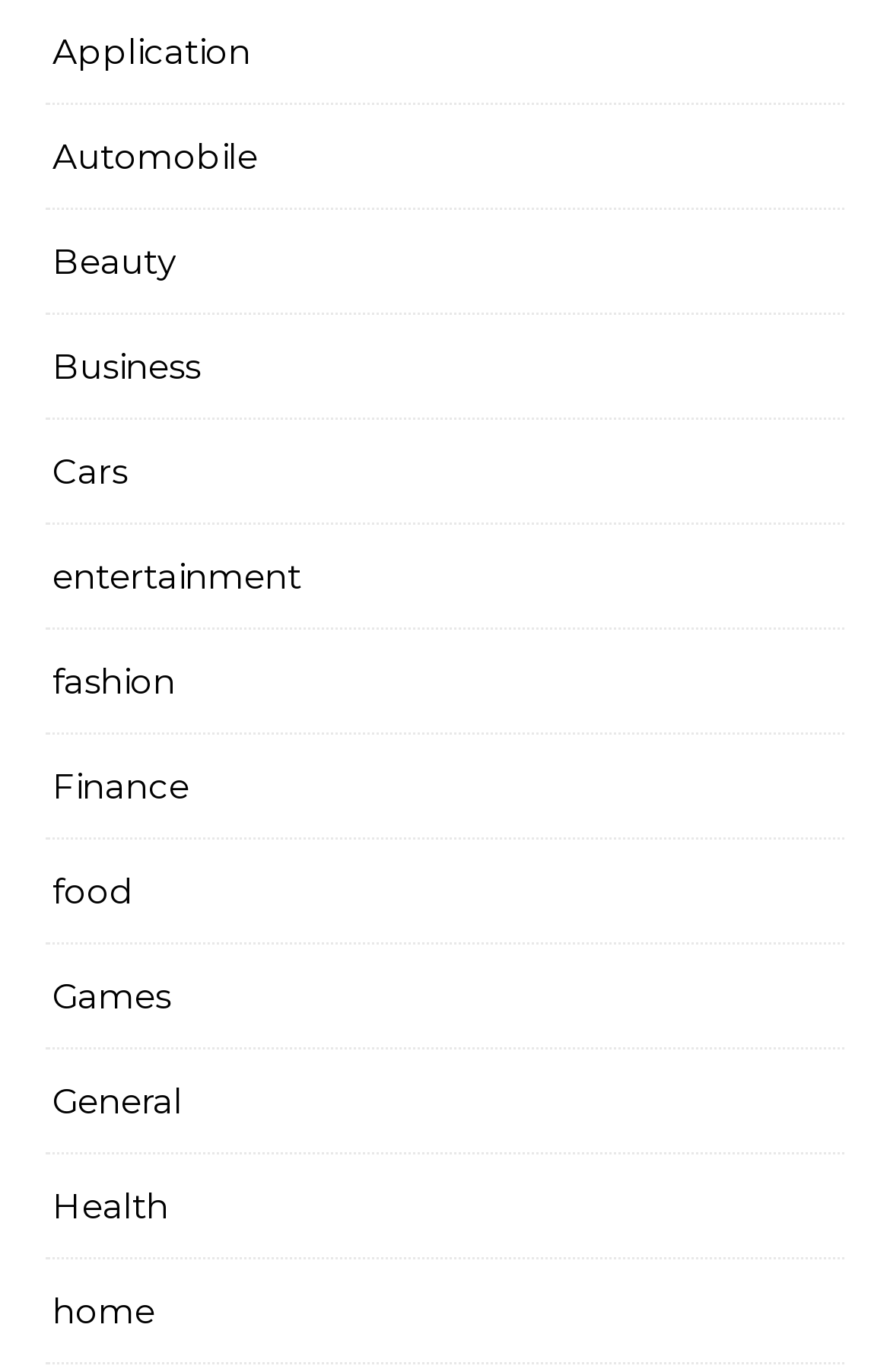Pinpoint the bounding box coordinates for the area that should be clicked to perform the following instruction: "Go to categories page".

None